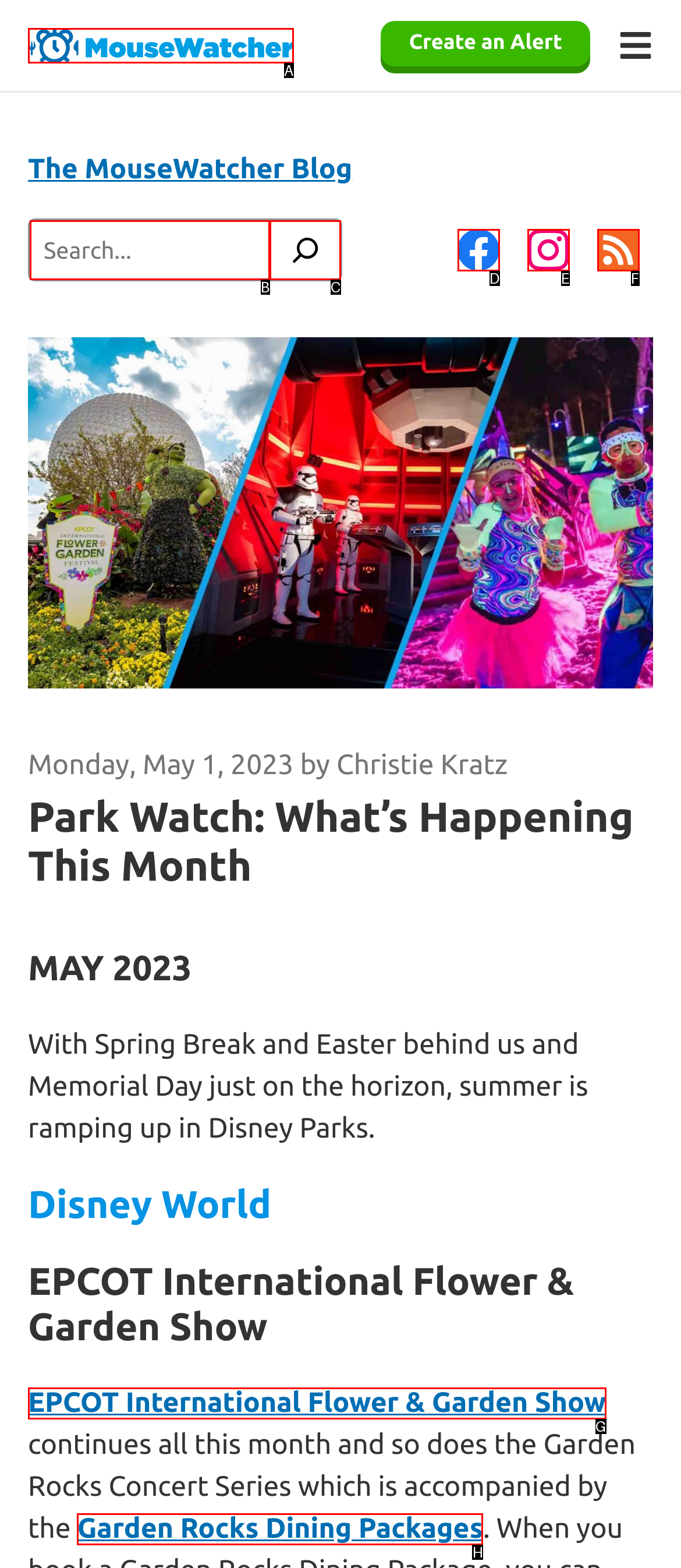From the choices given, find the HTML element that matches this description: .fb0{fill:#1877F2;} .fb1{fill:#FFFFFF;}. Answer with the letter of the selected option directly.

D